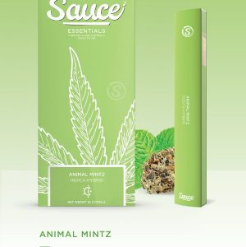Please provide a comprehensive response to the question below by analyzing the image: 
What is emphasized by the stylized leaf graphics?

The packaging is adorned with stylized leaf graphics that emphasize the product's cannabis essence, indicating that the product is related to cannabis.